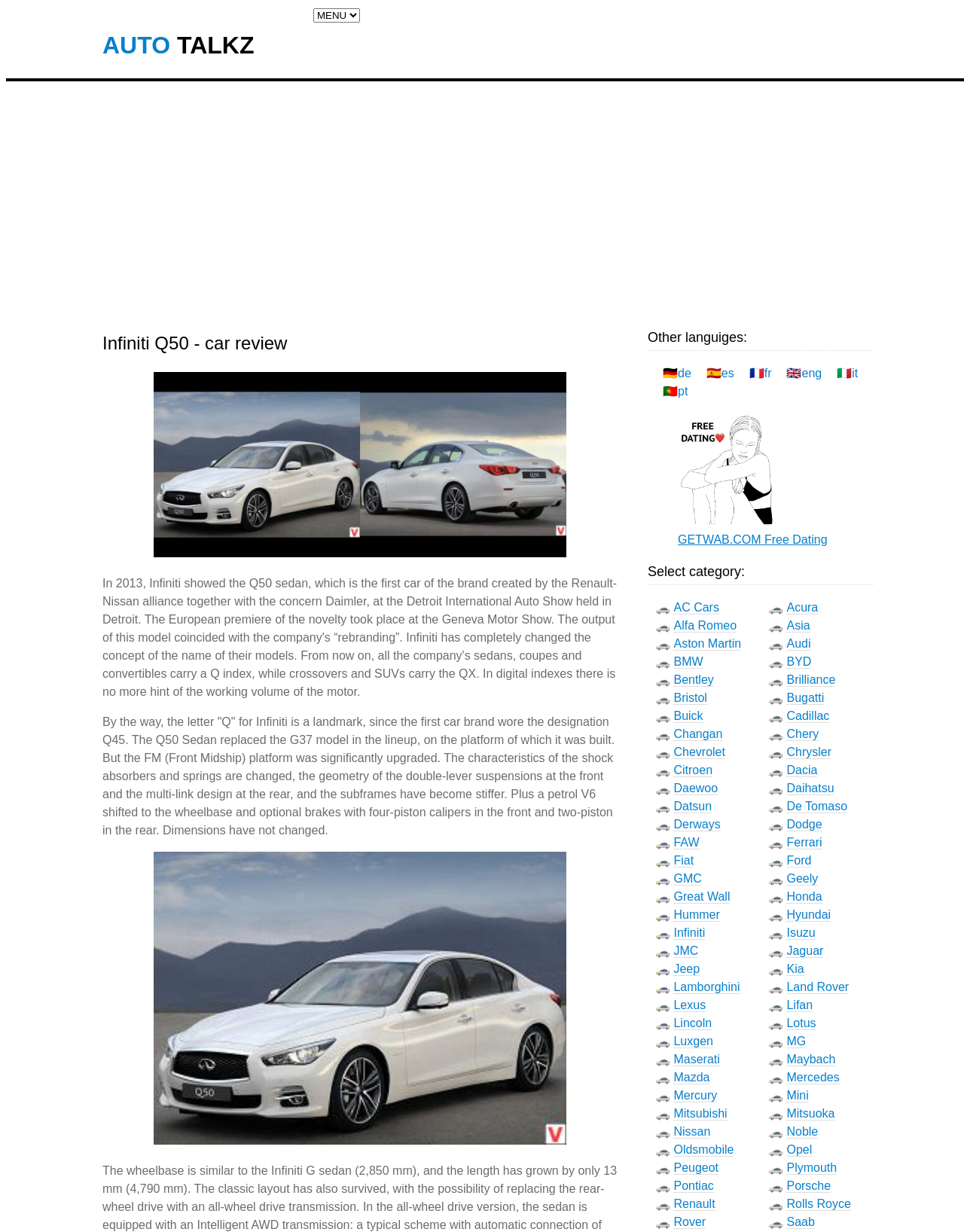Craft a detailed narrative of the webpage's structure and content.

The webpage is about the Infiniti Q50 car model, providing a detailed review, history of creation, specifications, interior, exterior, and photos. At the top, there is a link to "AUTO TALKZ" and a combobox with no initial text. Below that, there is an advertisement iframe taking up most of the width.

The main content starts with a heading "Infiniti Q50 - car review" followed by an image of the car. Below the image, there is a block of text describing the history of the Infiniti Q50 model, its features, and upgrades. Another image of the car is placed below the text.

On the right side of the page, there are links to other languages, including German, Spanish, French, English, Italian, and Portuguese. Below these links, there is a heading "Select category:" followed by a list of car brands, each represented by a link and an icon. The list is organized in a grid layout and includes brands such as AC Cars, Acura, Alfa Romeo, and many others.

Throughout the page, there are no clear sections or divisions, but the content is organized in a logical flow, with the main review and images at the top and the list of car brands on the right side.